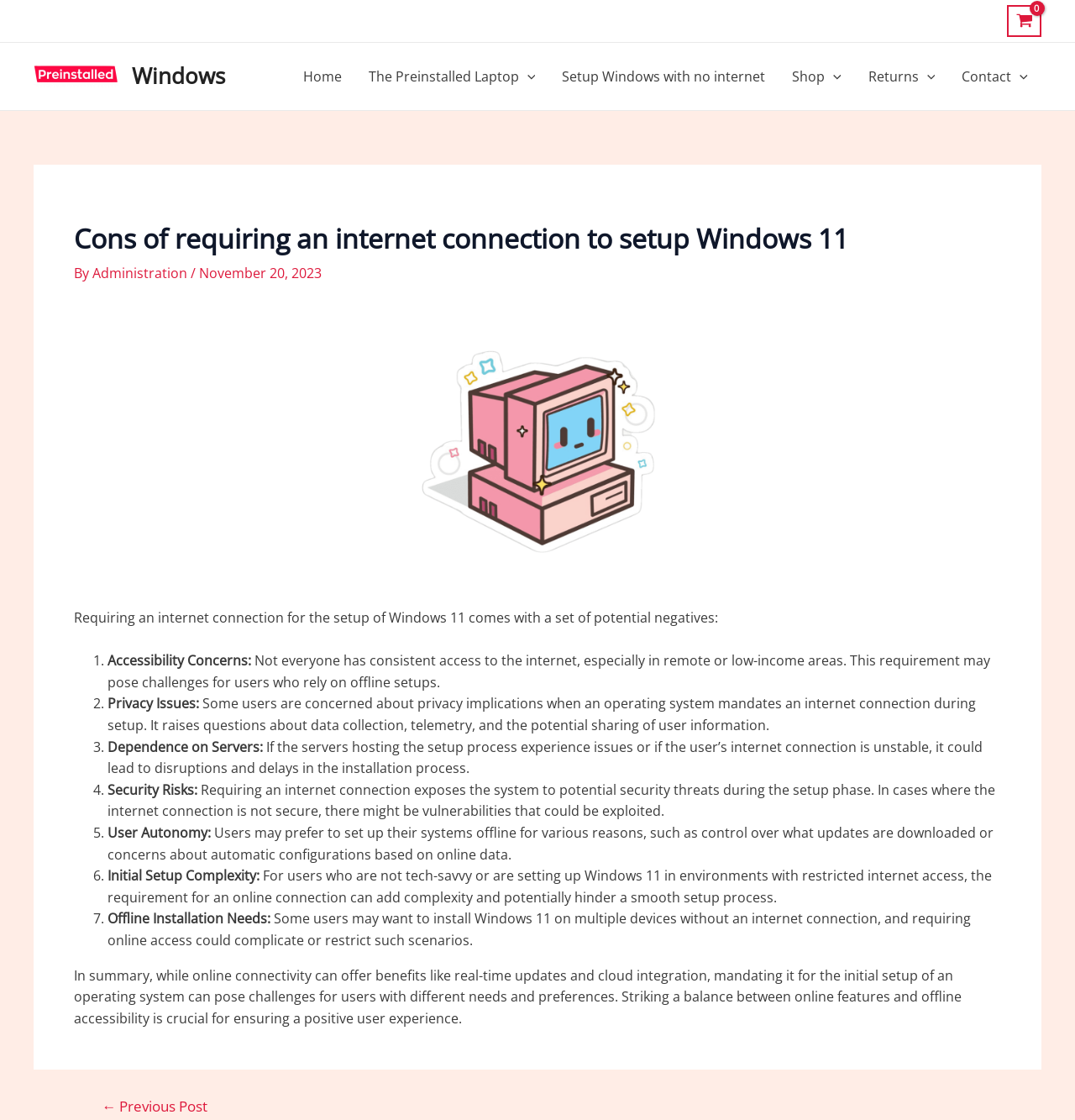Please identify the bounding box coordinates of the element's region that needs to be clicked to fulfill the following instruction: "Click the 'Contact' menu toggle". The bounding box coordinates should consist of four float numbers between 0 and 1, i.e., [left, top, right, bottom].

[0.882, 0.038, 0.969, 0.098]